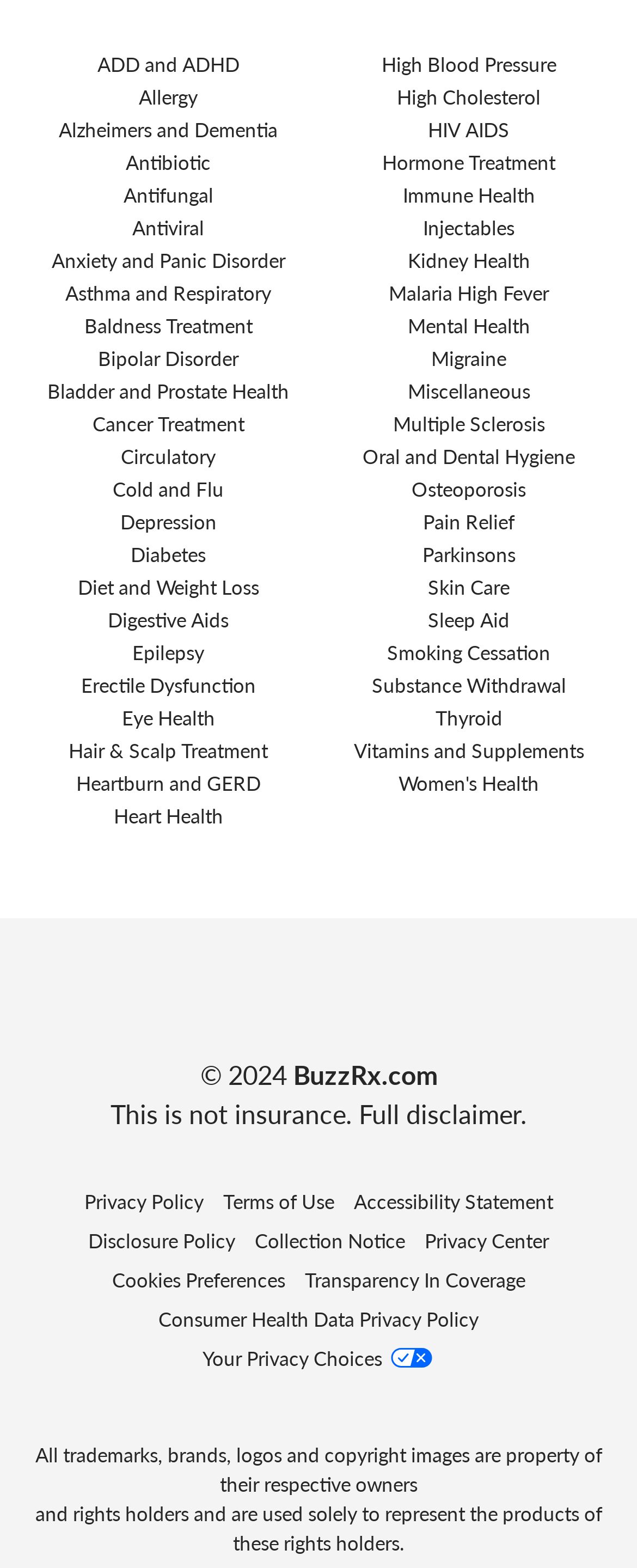Please locate the UI element described by "Pain Relief" and provide its bounding box coordinates.

[0.664, 0.324, 0.808, 0.342]